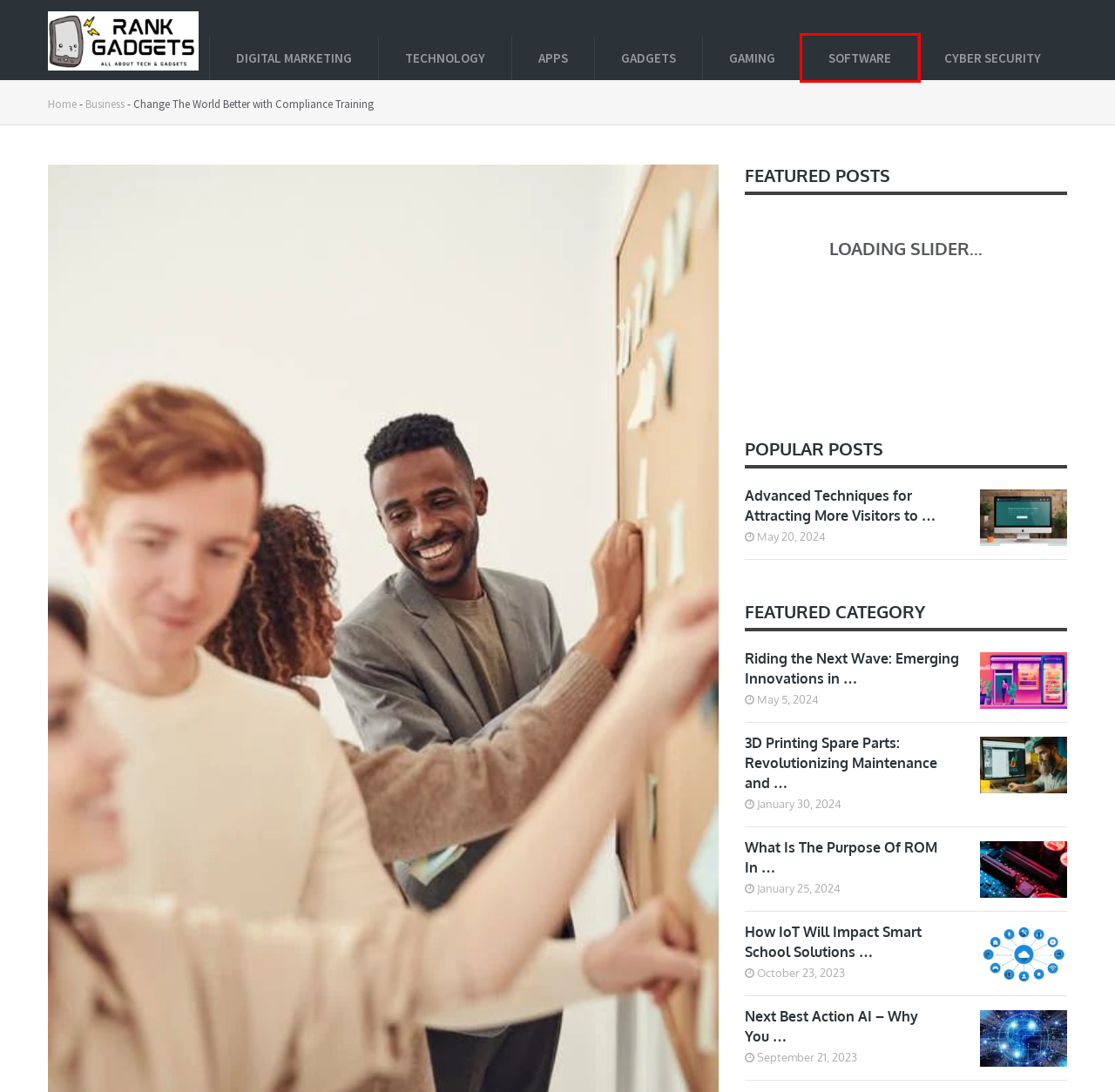Please examine the screenshot provided, which contains a red bounding box around a UI element. Select the webpage description that most accurately describes the new page displayed after clicking the highlighted element. Here are the candidates:
A. Gadgets Archives - Rank Gadgets
B. Gaming Archives - Rank Gadgets
C. Business Archives - Rank Gadgets
D. What Is The Purpose Of ROM In The Computer​? - Rank Gadgets
E. Software Archives - Rank Gadgets
F. Advanced Techniques for Attracting More Visitors to Your Website - Rank Gadgets
G. 3D Printing Spare Parts: Revolutionizing Maintenance and Repair - Rank Gadgets
H. Next Best Action AI - Why You Need For Your Business?  - Rank Gadgets

E